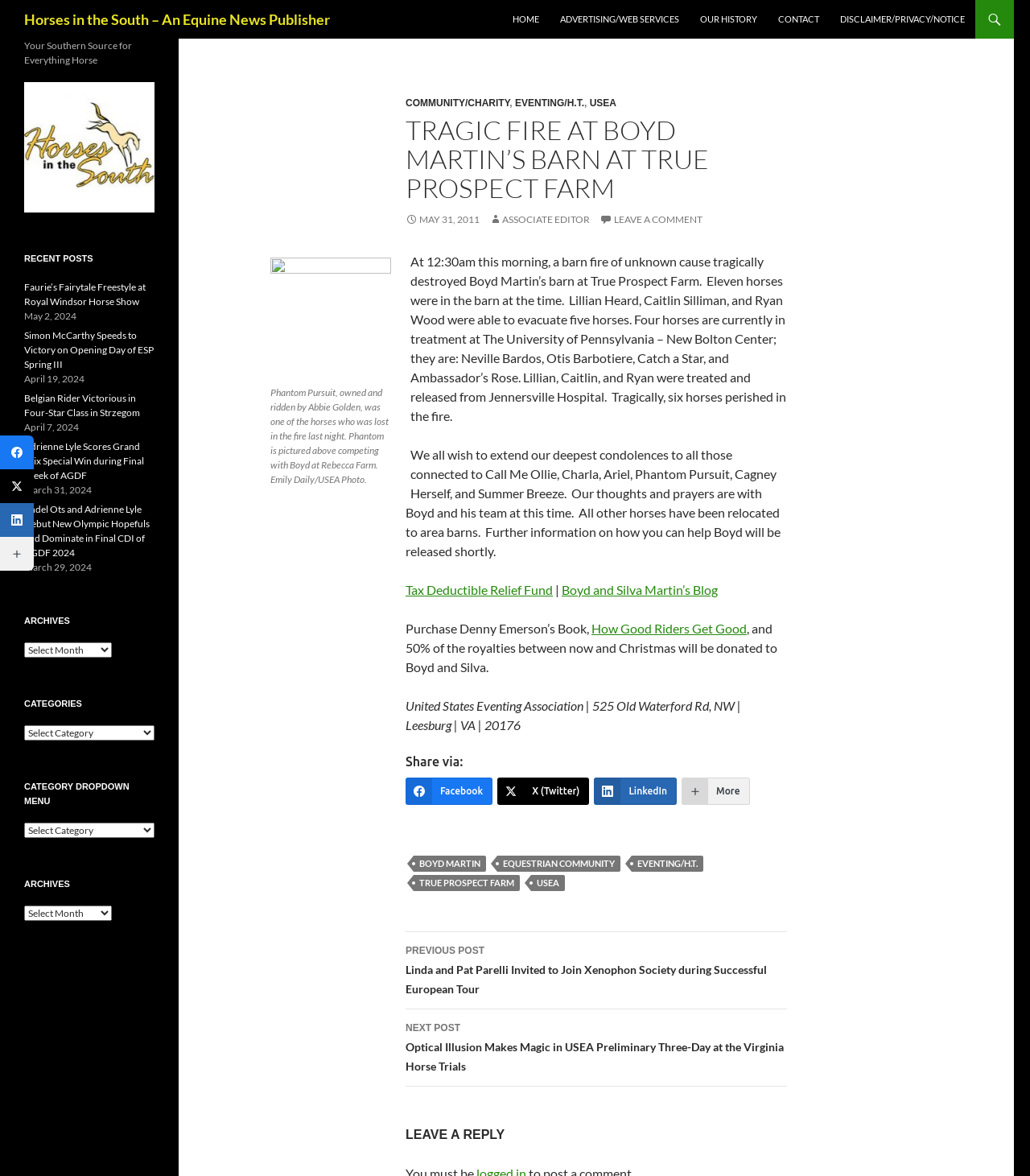What is the primary heading on this webpage?

Horses in the South – An Equine News Publisher